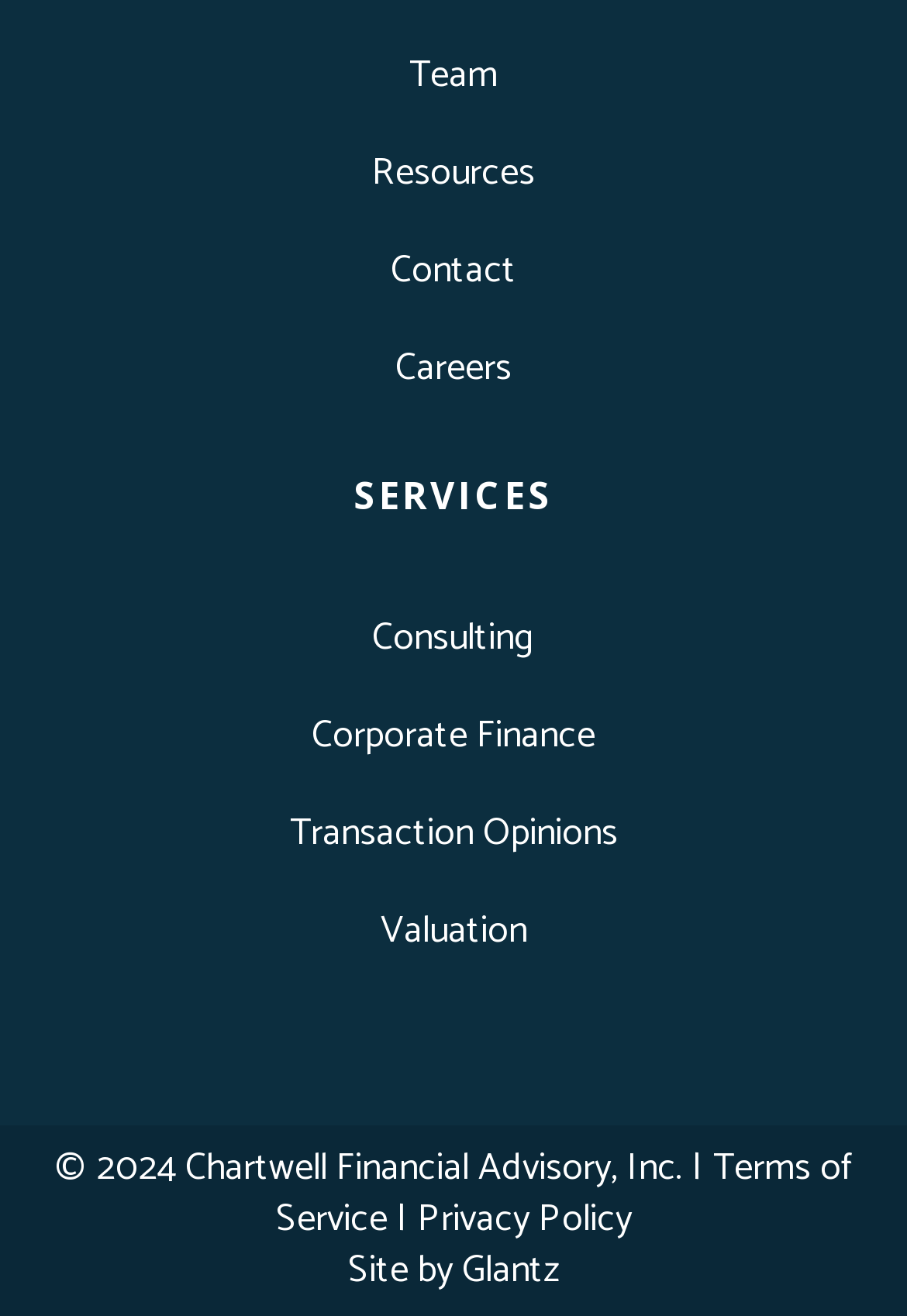Analyze the image and answer the question with as much detail as possible: 
How many years are mentioned in the copyright notice?

I examined the copyright notice in the footer section of the webpage and found that only one year, '2024', is mentioned.